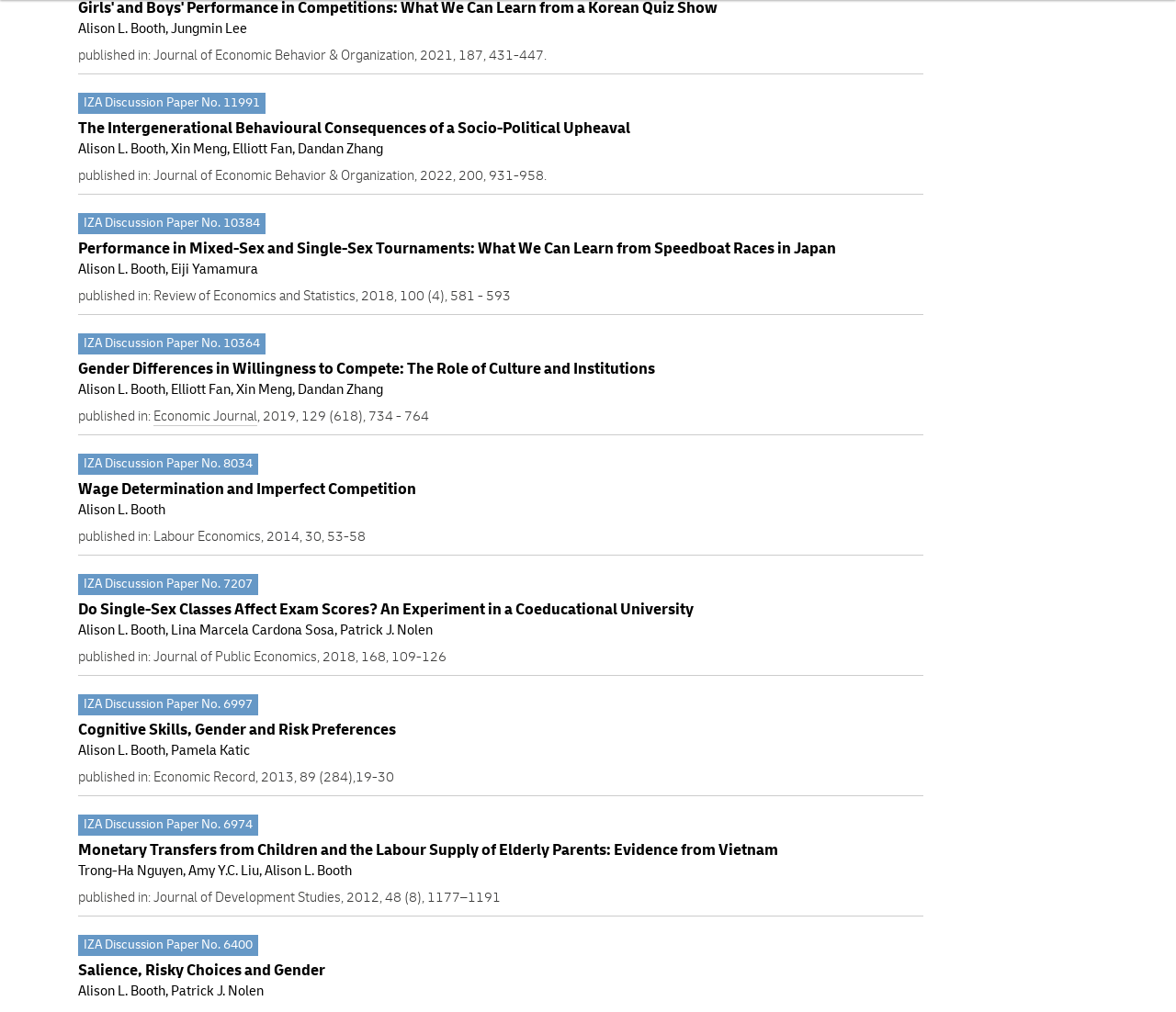How many publications are listed under Alison L. Booth?
Using the image, respond with a single word or phrase.

Multiple